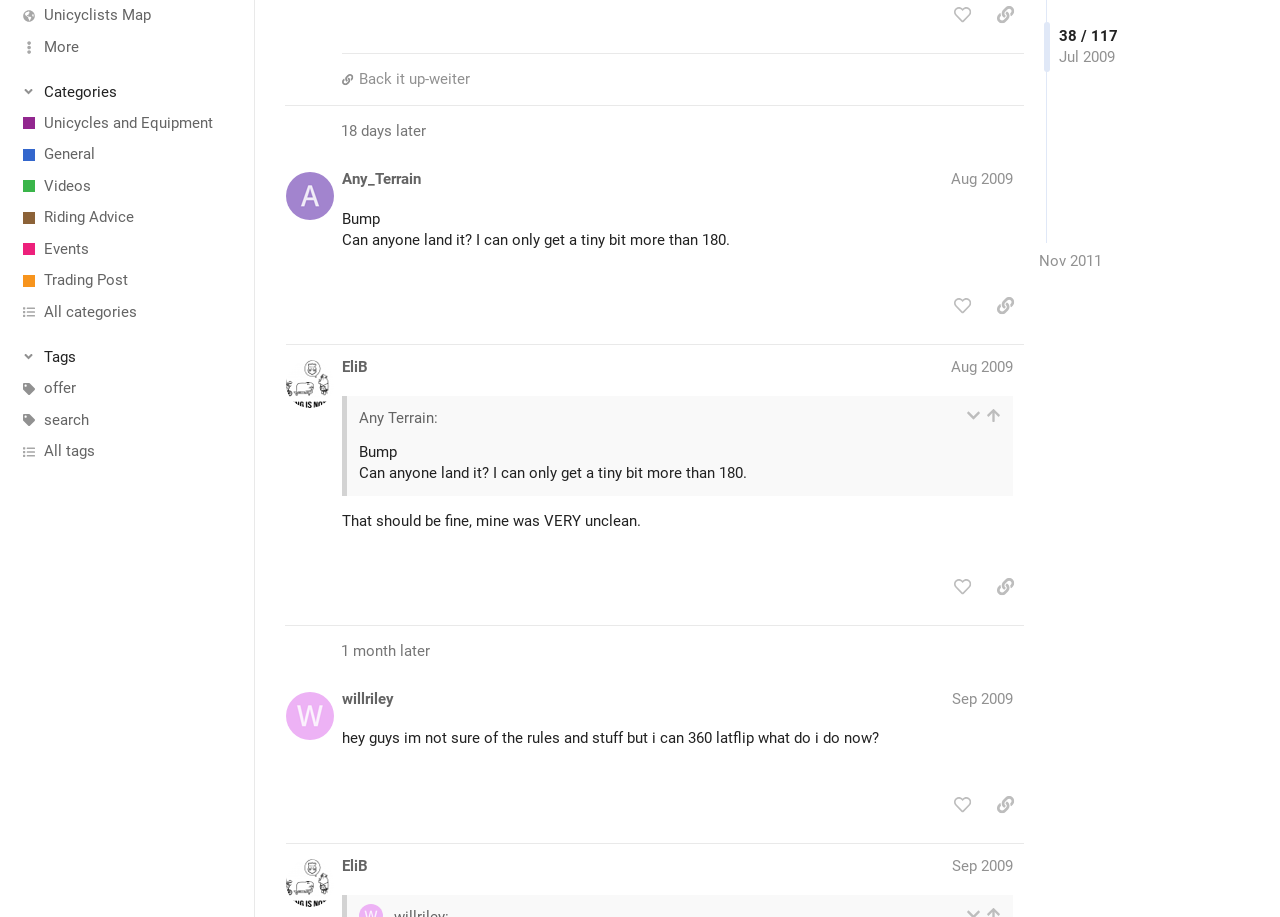What is the date of the third post?
Provide a well-explained and detailed answer to the question.

I looked at the third region with the label 'post #X by @username' and found the link 'Sep 2009' which is the date of the third post.